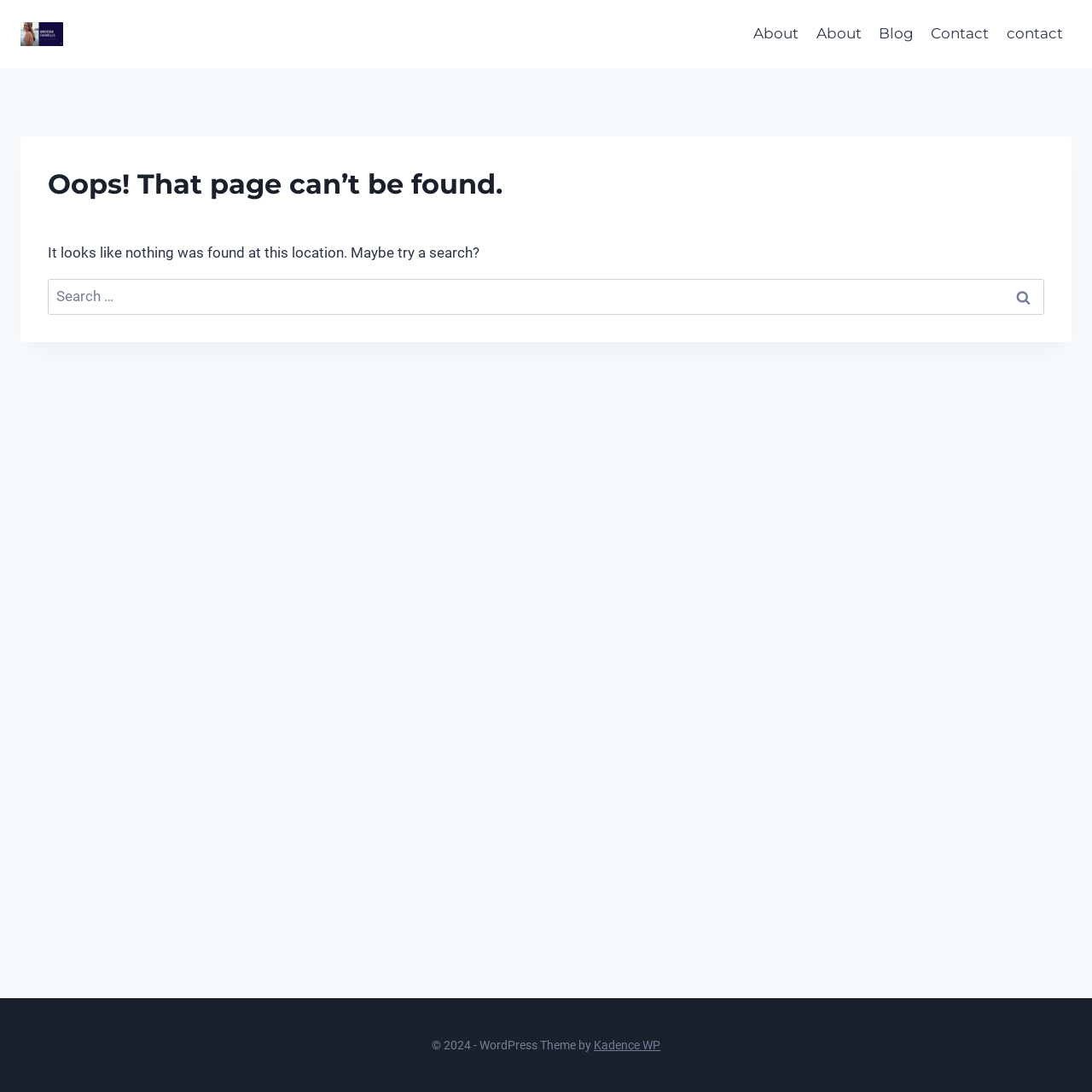Is the search box located above the header?
Refer to the image and provide a detailed answer to the question.

I compared the y1 and y2 coordinates of the search box and the header. The header's y1 and y2 coordinates are [0.15, 0.188], and the search box's y1 and y2 coordinates are [0.255, 0.289]. Since the search box's y1 coordinate is greater than the header's y2 coordinate, the search box is located below the header.